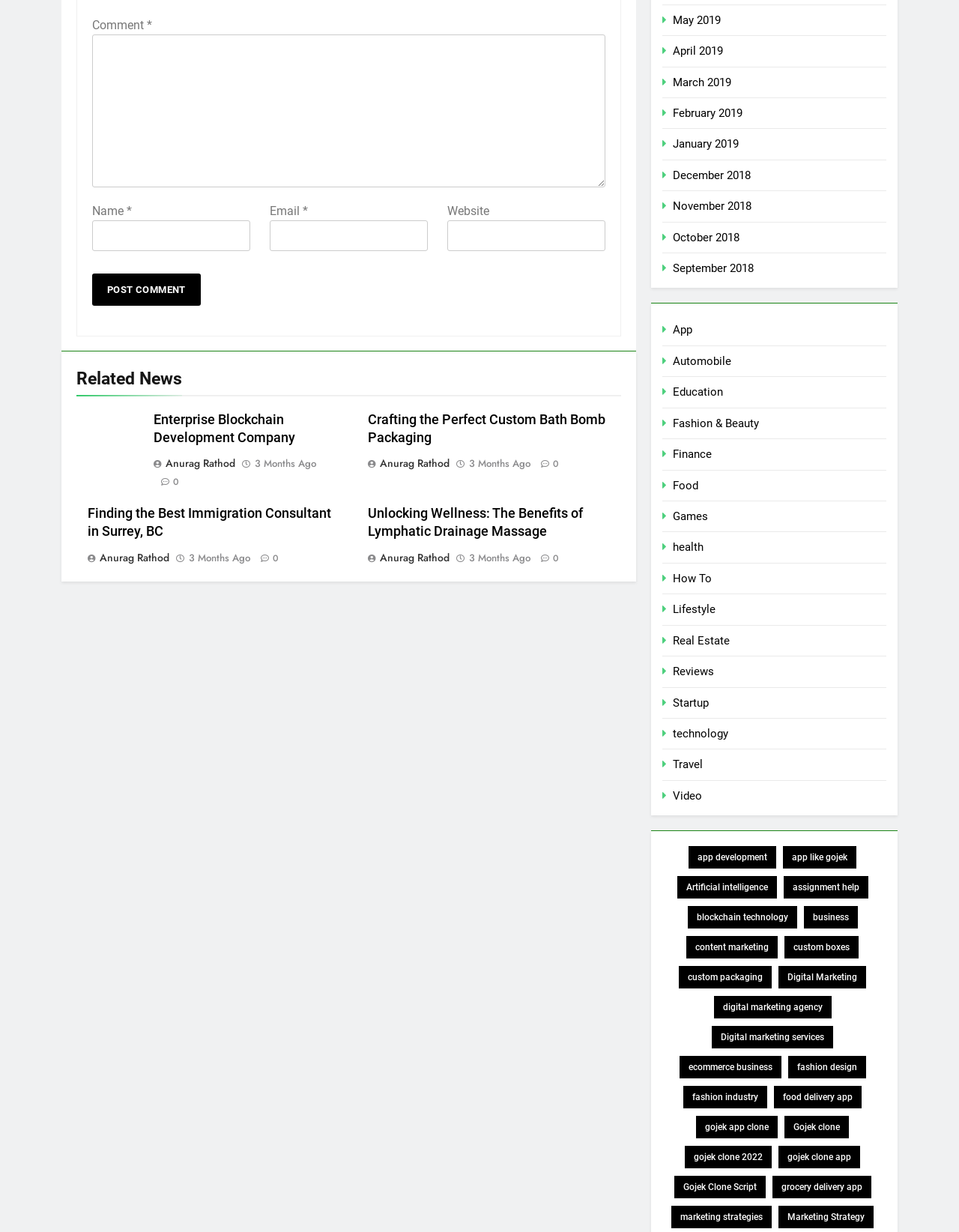Determine the bounding box coordinates of the UI element described below. Use the format (top-left x, top-left y, bottom-right x, bottom-right y) with floating point numbers between 0 and 1: fashion industry

[0.713, 0.882, 0.8, 0.9]